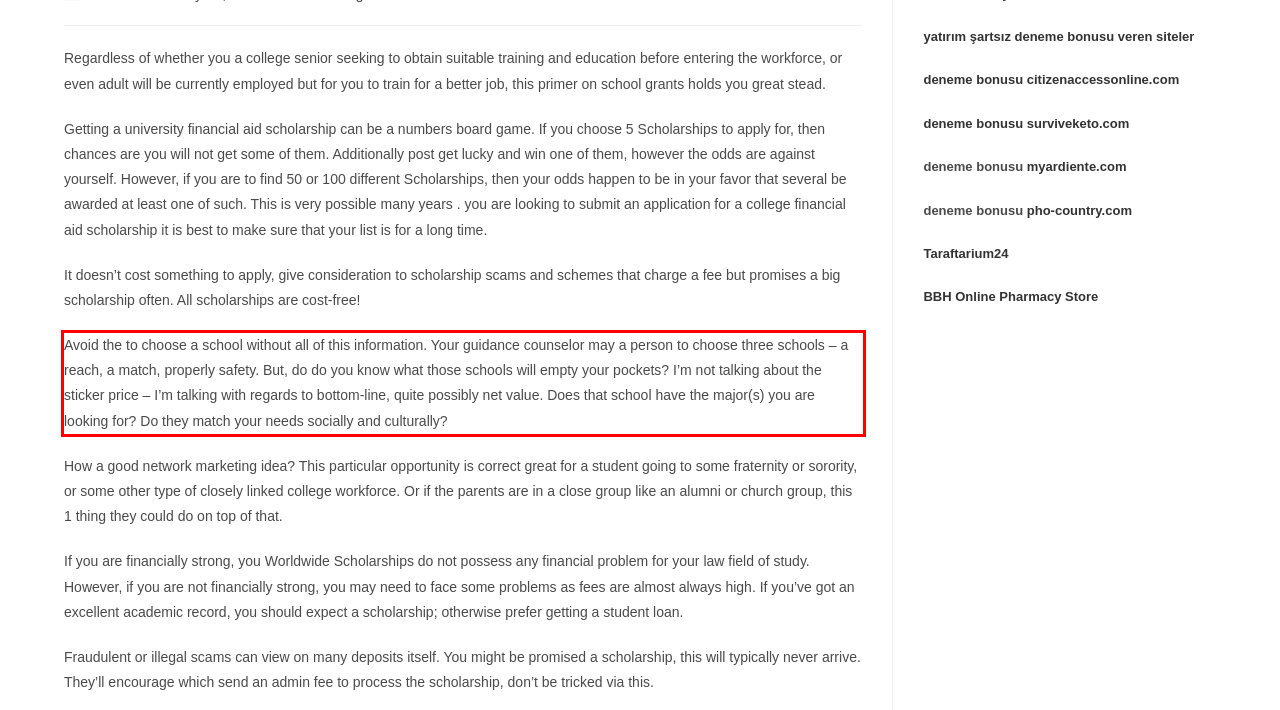Please take the screenshot of the webpage, find the red bounding box, and generate the text content that is within this red bounding box.

Avoid the to choose a school without all of this information. Your guidance counselor may a person to choose three schools – a reach, a match, properly safety. But, do do you know what those schools will empty your pockets? I’m not talking about the sticker price – I’m talking with regards to bottom-line, quite possibly net value. Does that school have the major(s) you are looking for? Do they match your needs socially and culturally?